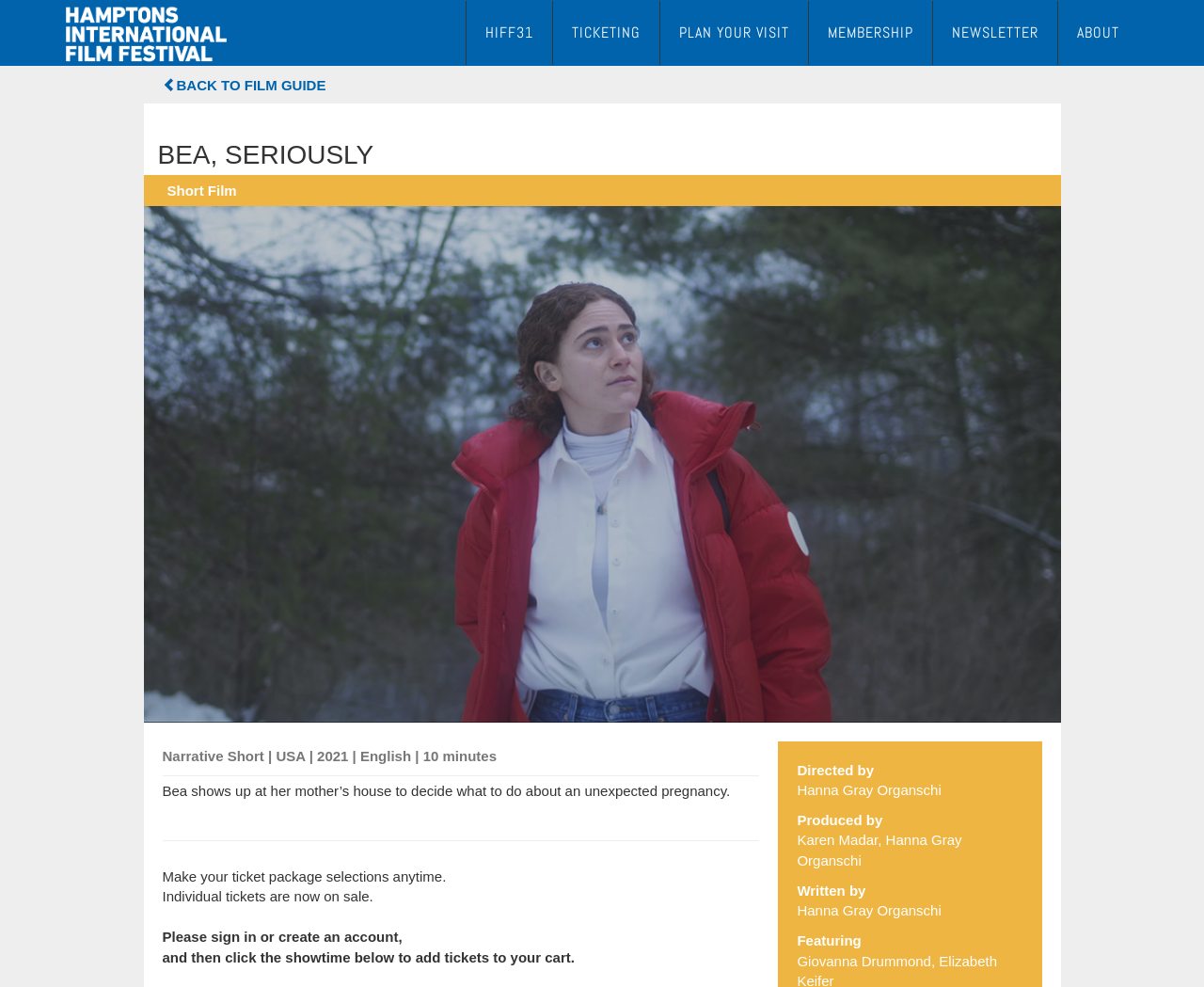Please determine the bounding box coordinates of the element's region to click in order to carry out the following instruction: "View HIFF31". The coordinates should be four float numbers between 0 and 1, i.e., [left, top, right, bottom].

[0.387, 0.001, 0.459, 0.066]